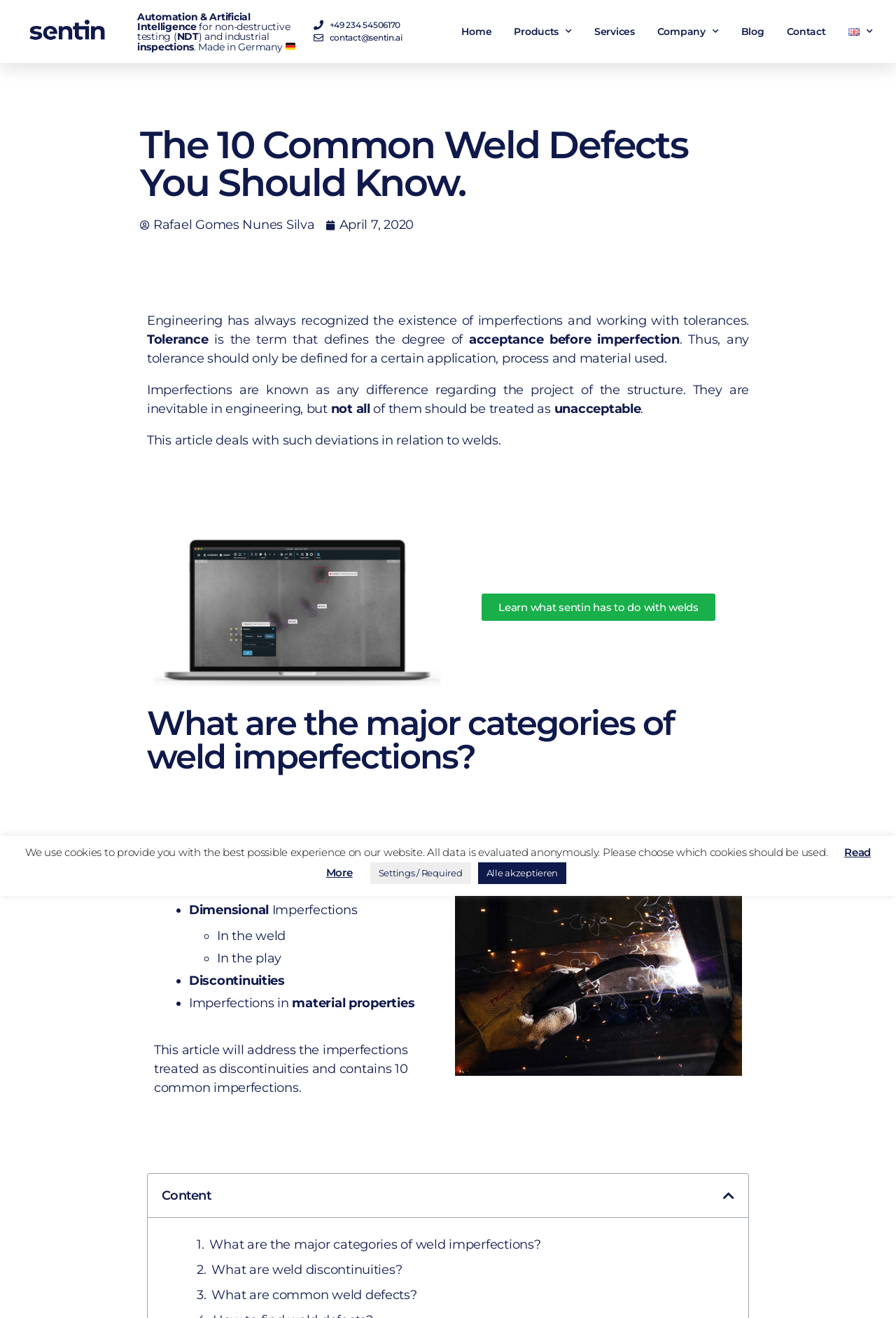How many categories of weld imperfections are mentioned in the article?
Provide a detailed and well-explained answer to the question.

The article mentions that the imperfections generated in welding can be grouped into three categories, which are Dimensional Imperfections, Discontinuities, and Imperfections in material properties.